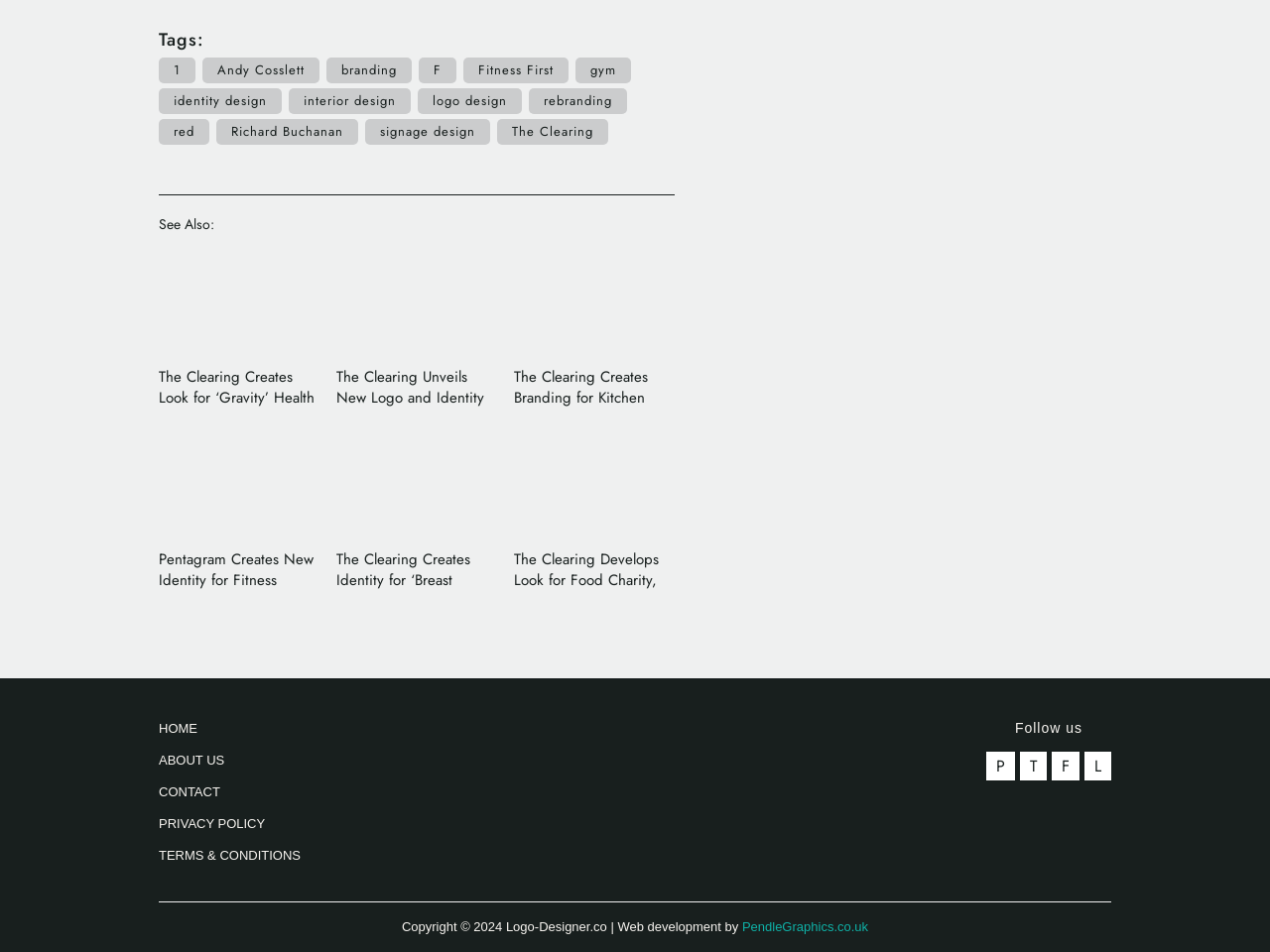Could you please study the image and provide a detailed answer to the question:
How many links are listed under 'See Also:'?

There are 6 links listed under the 'See Also:' heading, which are 'The Clearing Creates Look for ‘Gravity’ Health & Fitness Centre', 'The Clearing Unveils New Logo and Identity for Premier Global', 'The Clearing Creates Branding for Kitchen Store, ‘Sizzle’', 'Pentagram Creates New Identity for Fitness Coach Mike Barwis', 'The Clearing Creates Identity for ‘Breast Cancer Now’', and 'The Clearing Develops Look for Food Charity, ‘One Feeds Two’.